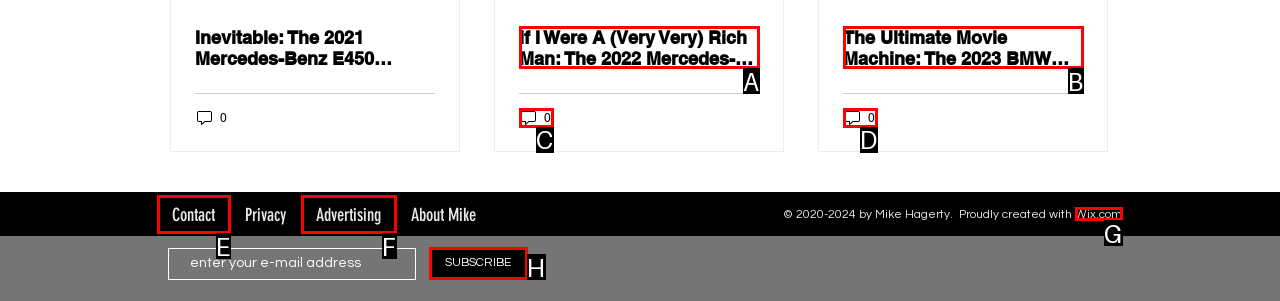Tell me the letter of the correct UI element to click for this instruction: Contact the site owner. Answer with the letter only.

E